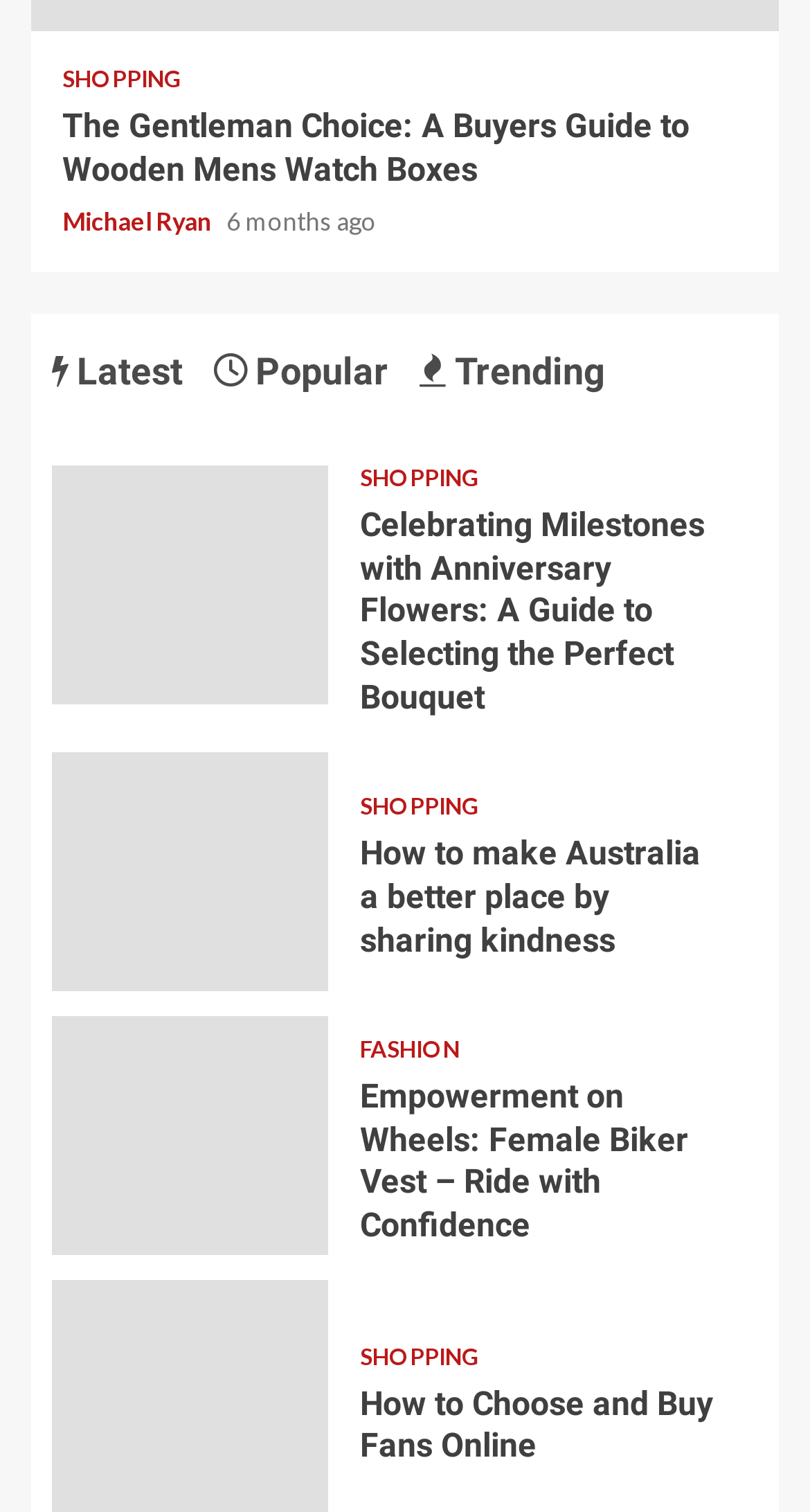Please give the bounding box coordinates of the area that should be clicked to fulfill the following instruction: "Browse the article about Female Biker Vest". The coordinates should be in the format of four float numbers from 0 to 1, i.e., [left, top, right, bottom].

[0.445, 0.712, 0.897, 0.826]